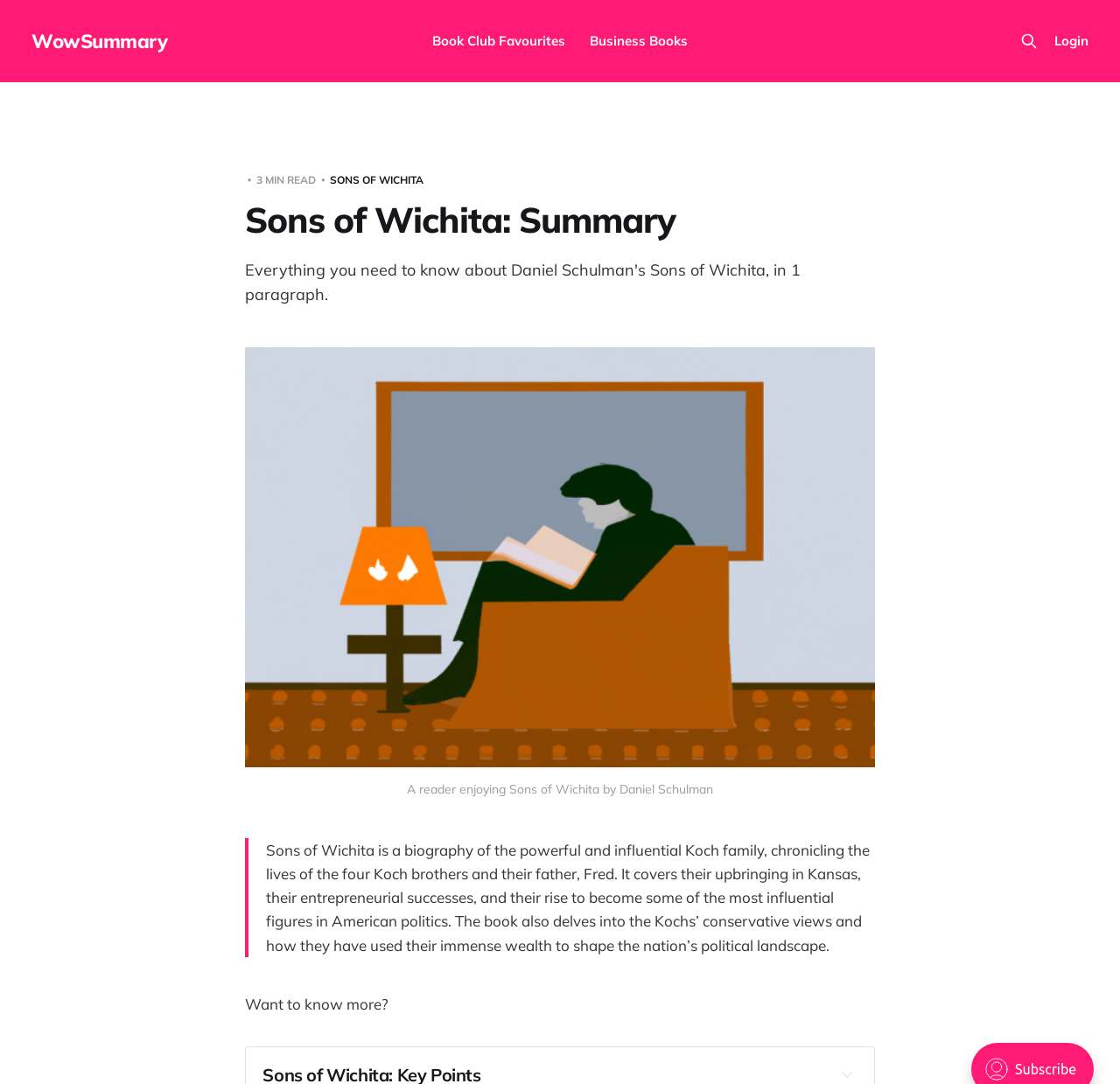Create a detailed narrative describing the layout and content of the webpage.

The webpage is a summary of the book "Sons of Wichita" by Daniel Schulman. At the top left, there is a link to "WowSummary" and three links to categories: "Book Club Favourites", "Business Books", and others. On the top right, there are two buttons, one with an image and another labeled "Login".

Below the top section, the main content begins with a header that reads "Sons of Wichita: Summary" and a 3-minute read time indicator. There is an illustration of a reader enjoying the book in a cozy interior, accompanied by a caption that describes the image.

The main summary text is presented in a blockquote, which provides a brief overview of the book. It describes the biography of the Koch family, including their upbringing, entrepreneurial successes, and rise to influence in American politics. The text also touches on the family's conservative views and their impact on the nation's political landscape.

At the bottom of the summary, there is a call-to-action that reads "Want to know more?" with an arrow icon pointing downwards.